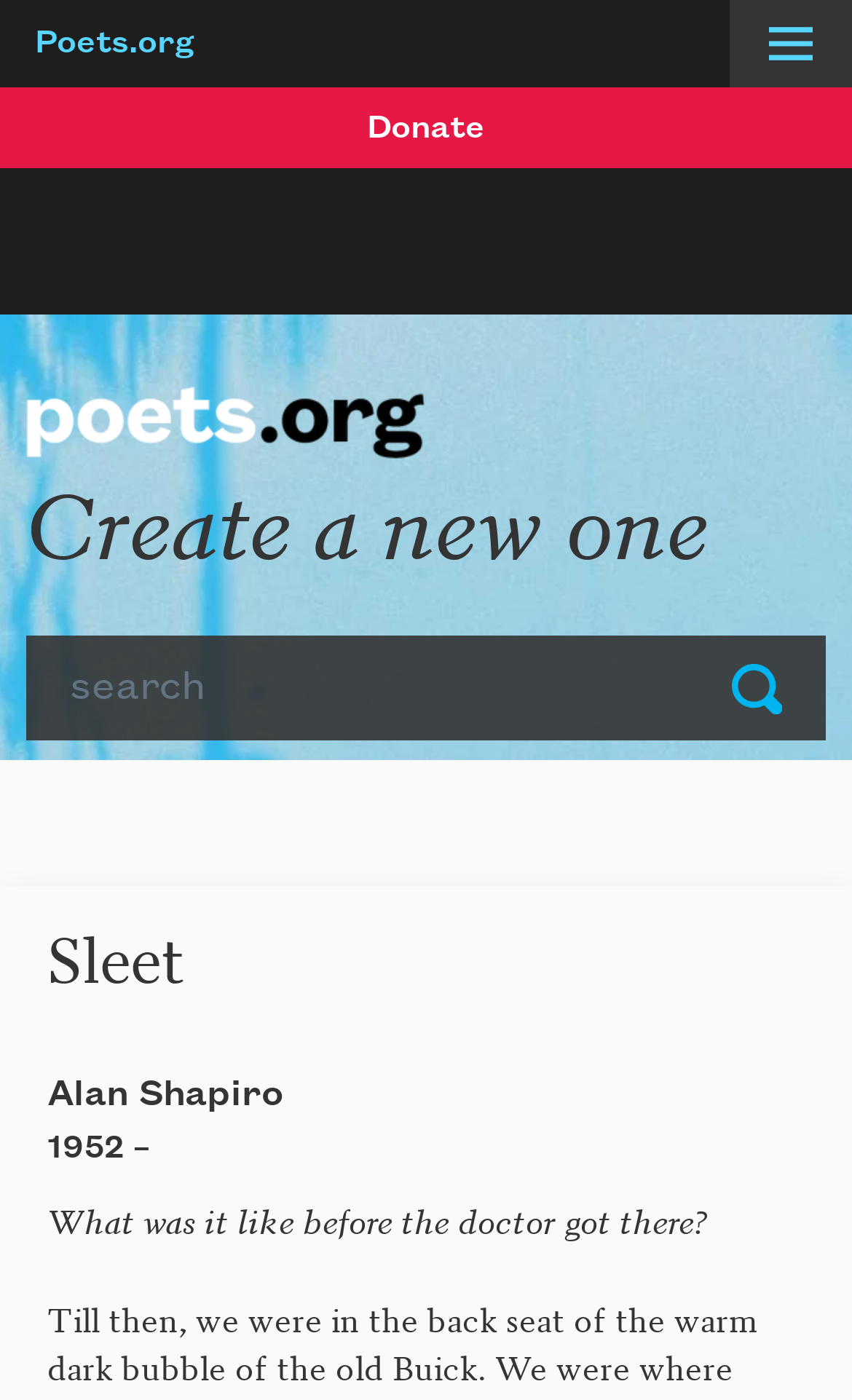What is the search function for?
Examine the webpage screenshot and provide an in-depth answer to the question.

I noticed a searchbox element with a StaticText element labeled 'Search' nearby, indicating that the search function is used to search for content on the website.